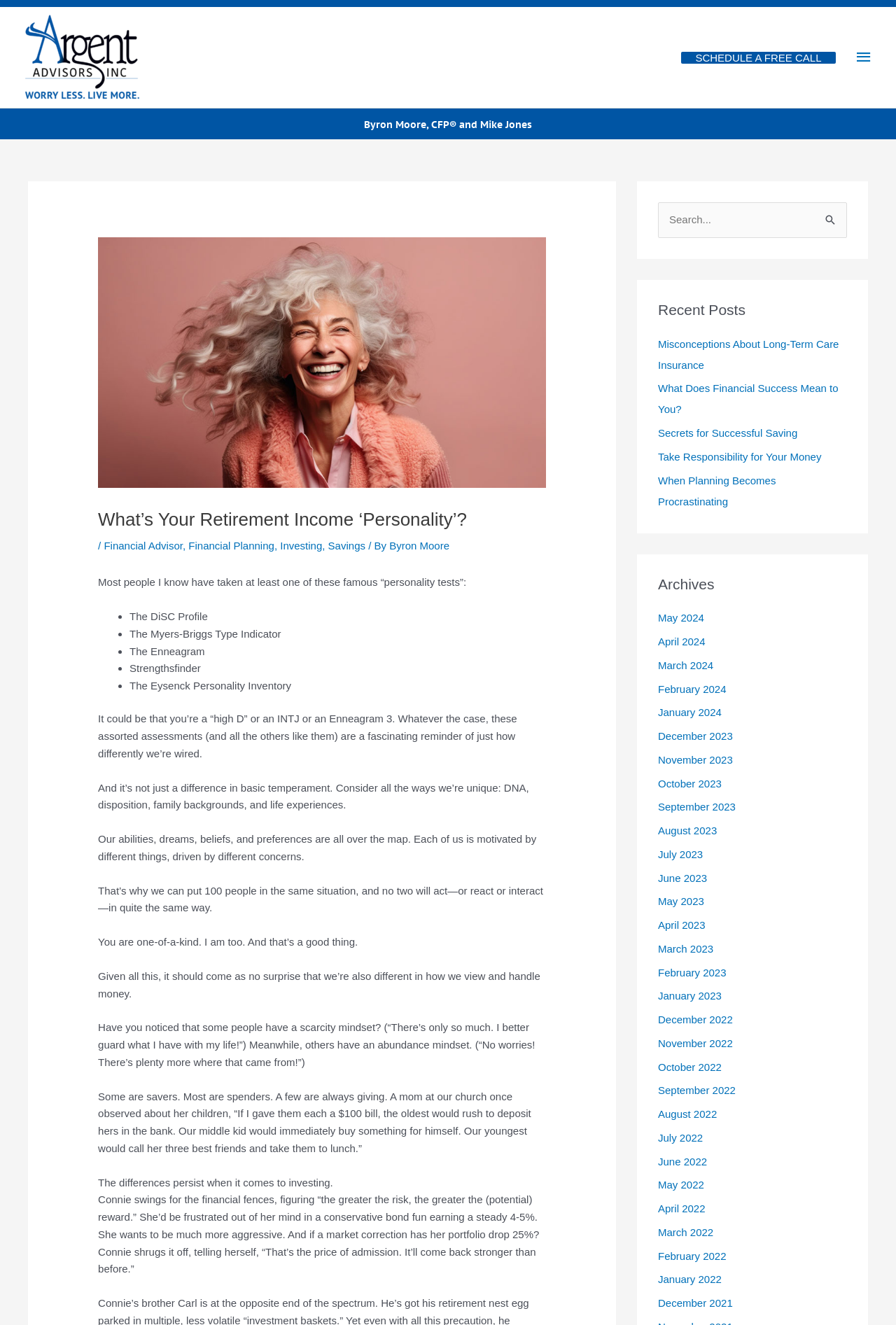Please respond to the question with a concise word or phrase:
What is the name of the company mentioned in the article?

Argent Advisors